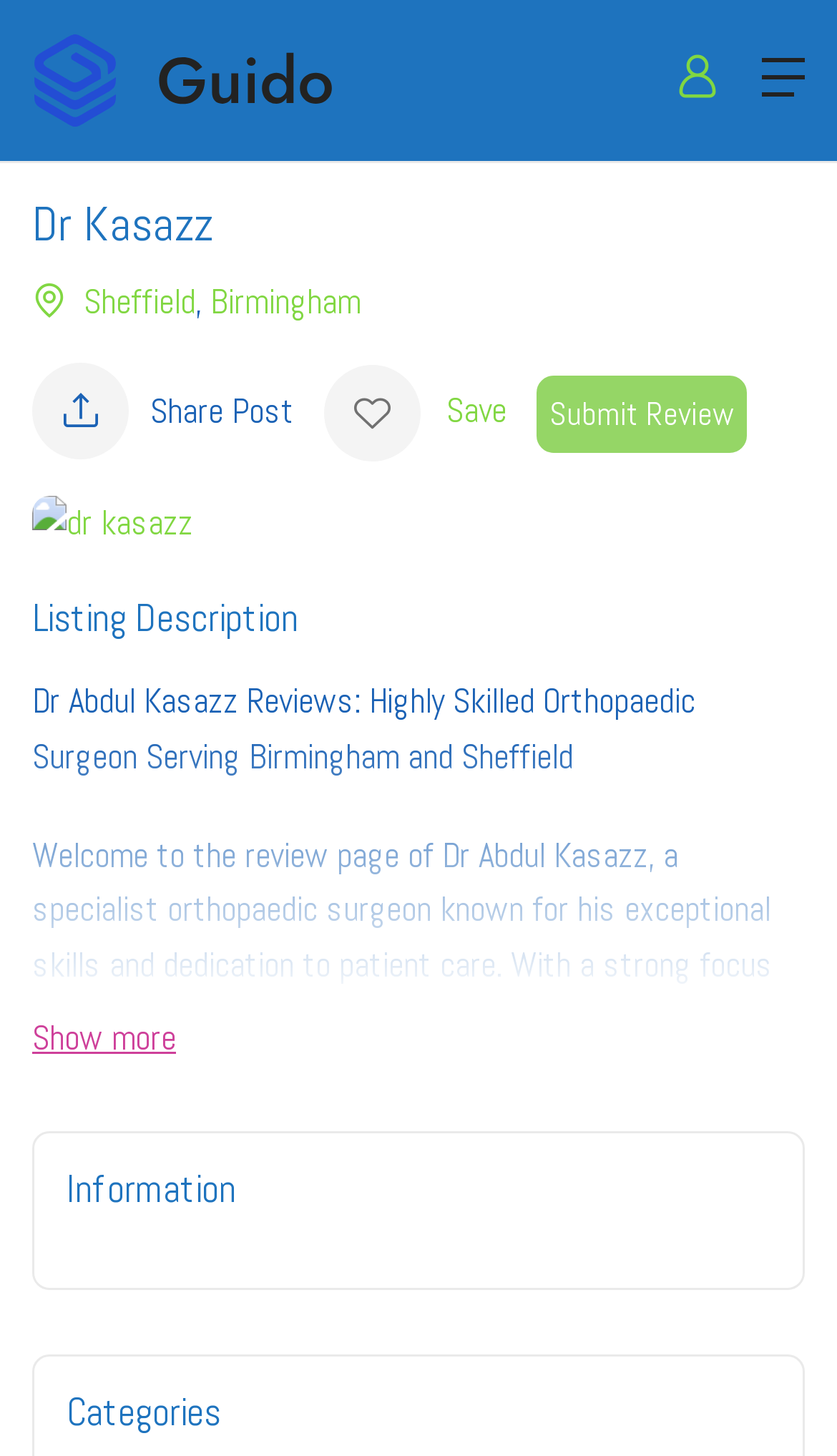Find and provide the bounding box coordinates for the UI element described with: "Sheffield".

[0.1, 0.192, 0.233, 0.223]